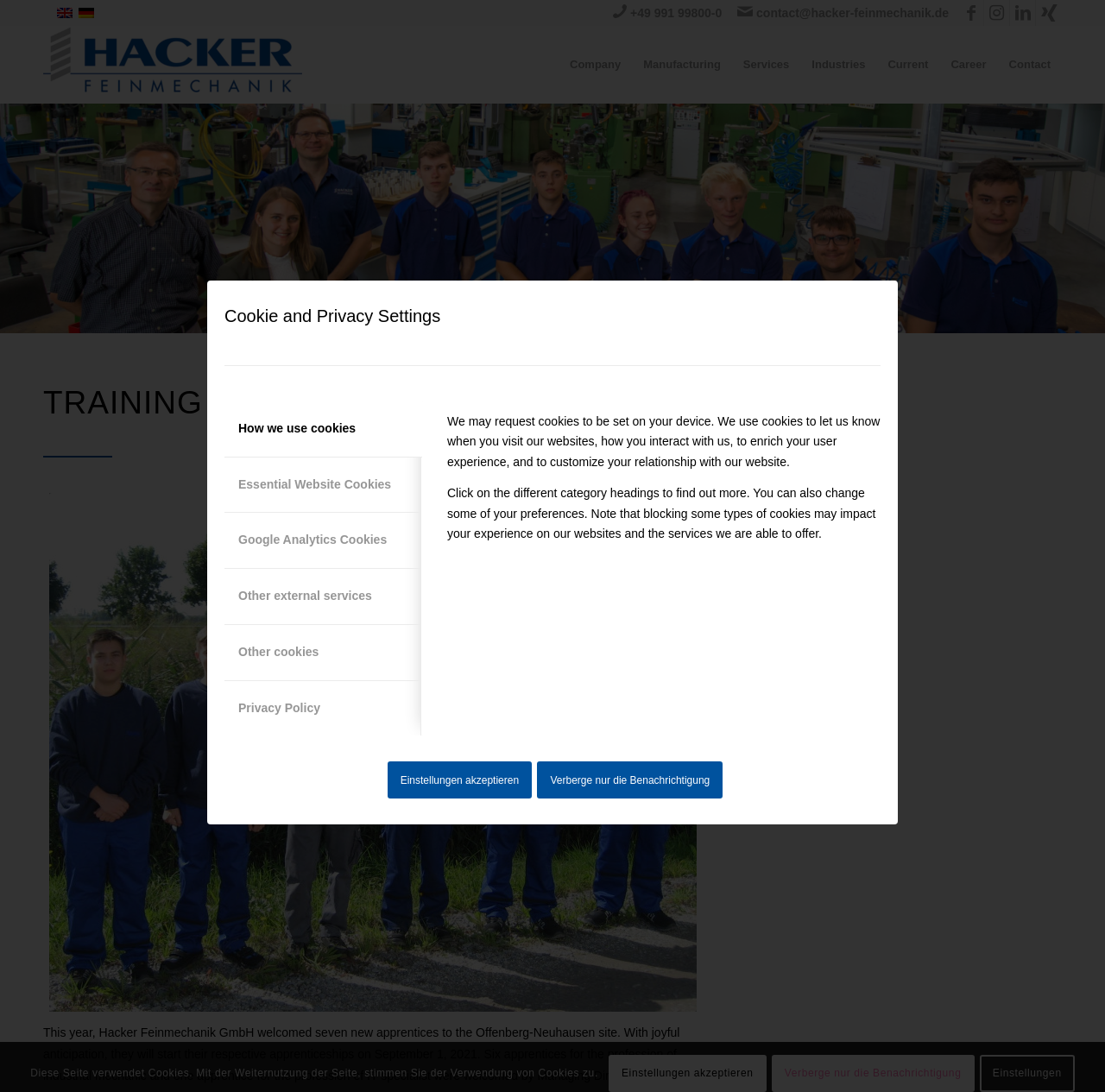What is the phone number on the webpage?
Utilize the image to construct a detailed and well-explained answer.

I found the phone number on the webpage by looking at the links at the top of the page, and I saw a link with a phone number format, which is +49 991 99800-0.